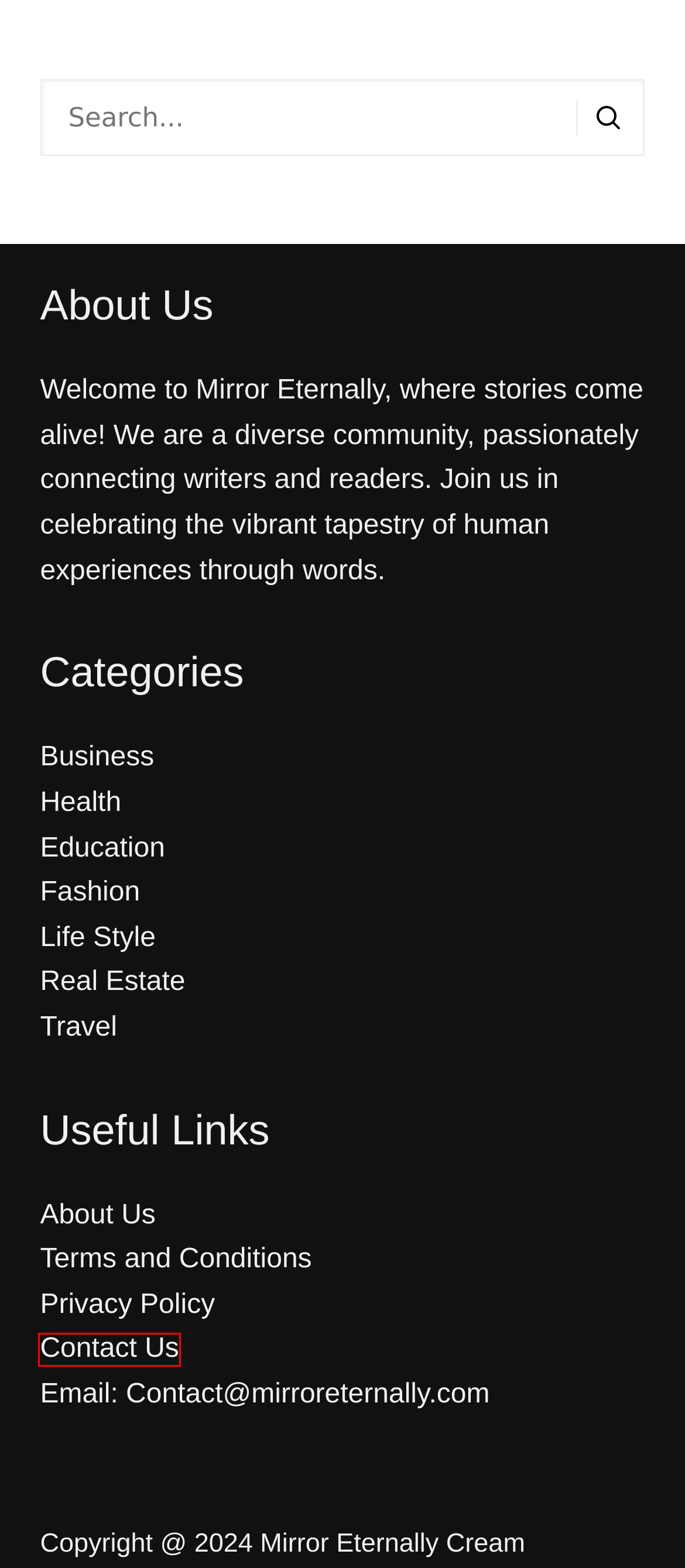Given a screenshot of a webpage with a red rectangle bounding box around a UI element, select the best matching webpage description for the new webpage that appears after clicking the highlighted element. The candidate descriptions are:
A. Terms And Conditions - Mirror Eternally
B. Fashion - Mirror Eternally
C. About Us - Mirror Eternally
D. Real Estate - Mirror Eternally
E. Privacy Policy - Mirror Eternally
F. Education - Mirror Eternally
G. Business - Mirror Eternally
H. Contact Us - Mirror Eternally

H